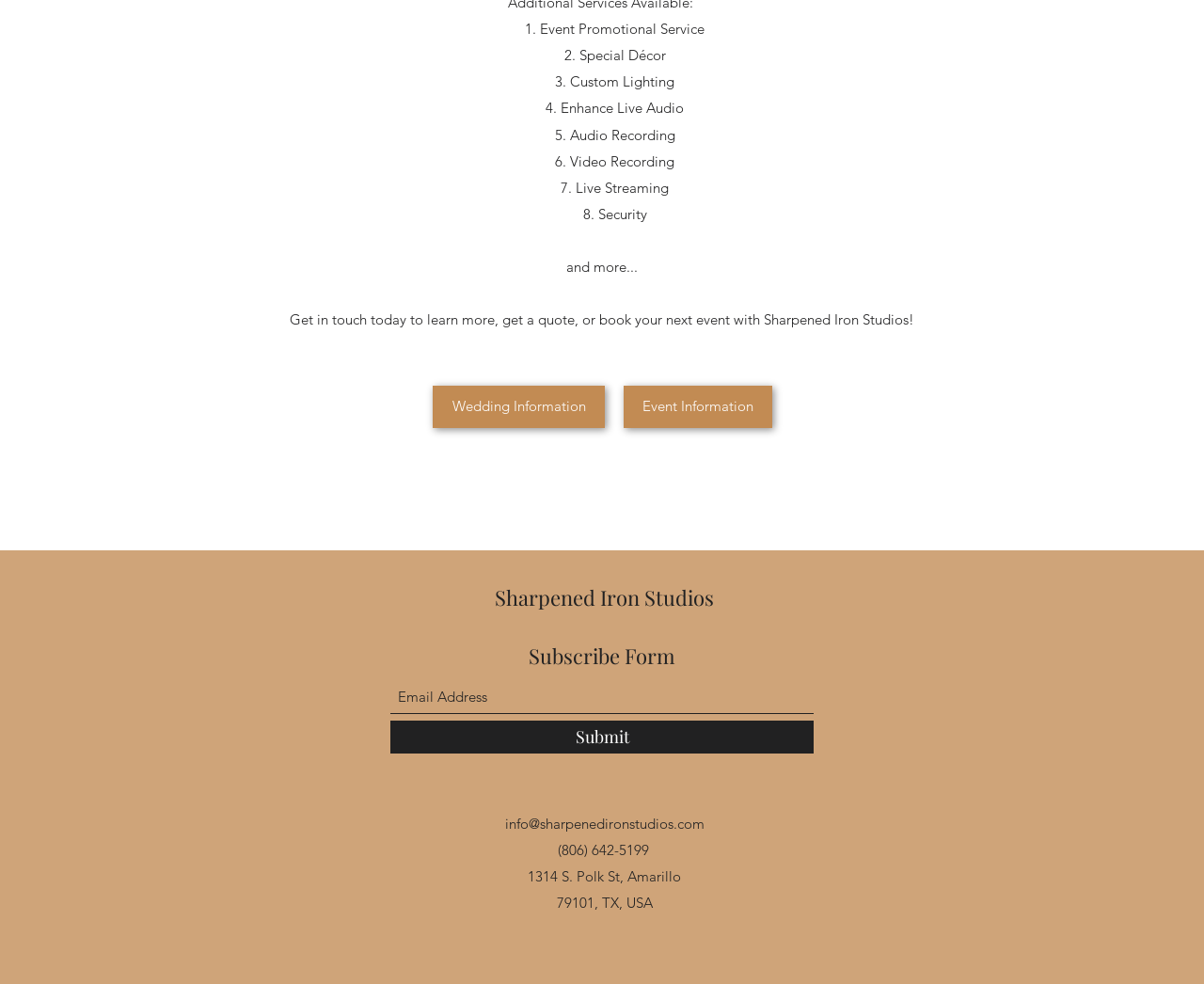Show the bounding box coordinates of the region that should be clicked to follow the instruction: "Enter email address."

[0.324, 0.692, 0.676, 0.726]